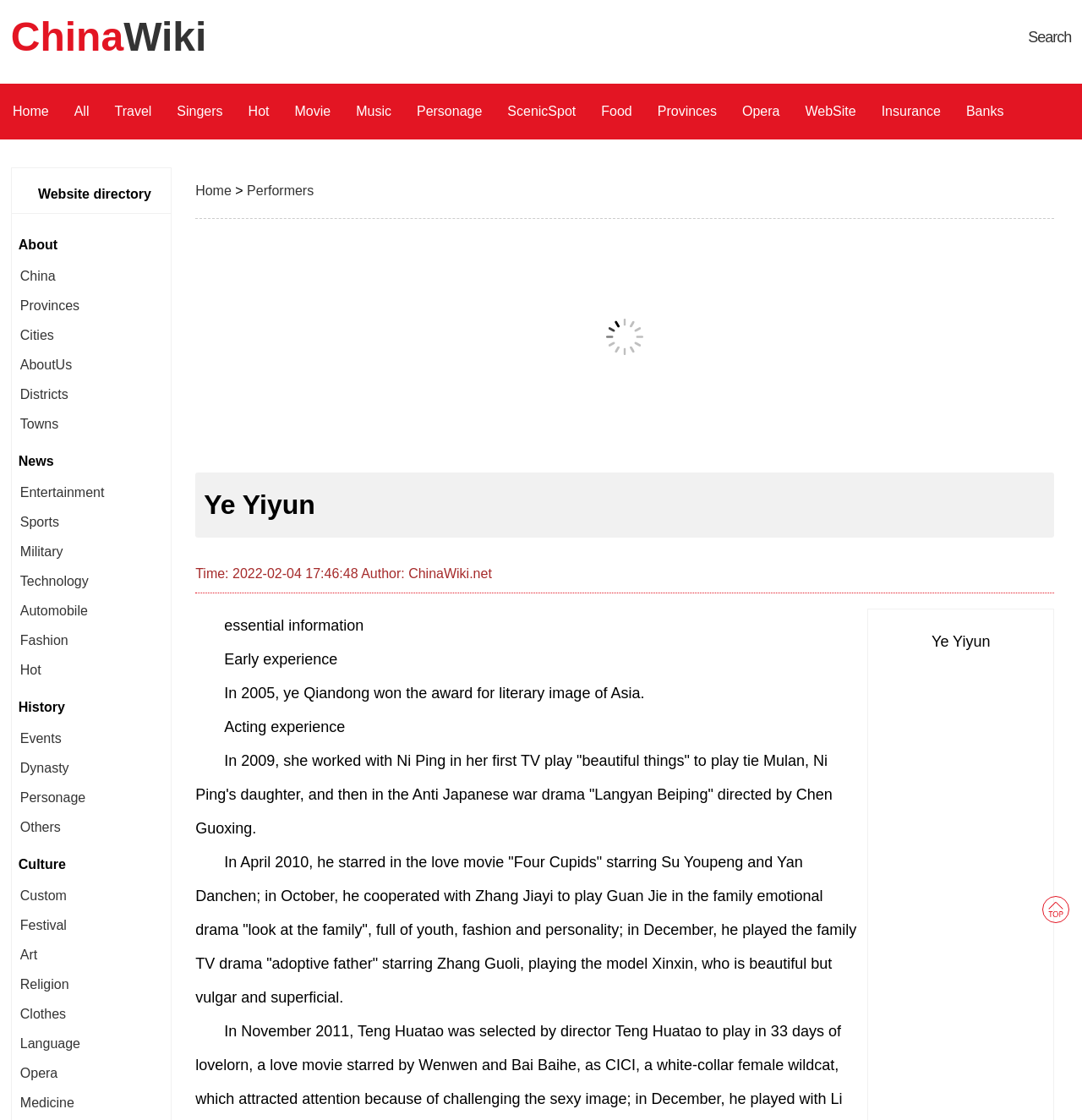Provide the bounding box coordinates for the area that should be clicked to complete the instruction: "Search for something".

[0.95, 0.026, 0.99, 0.041]